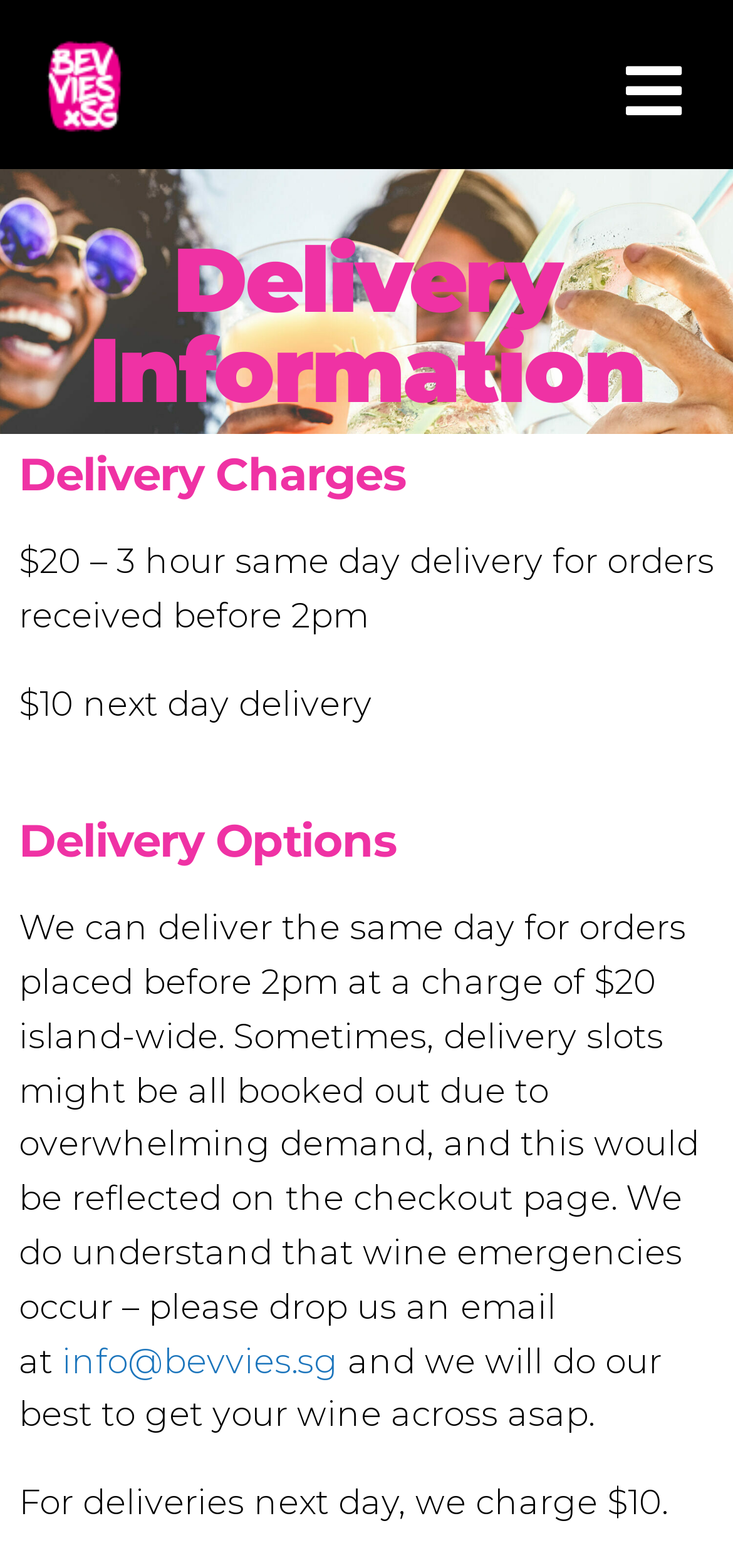Summarize the webpage comprehensively, mentioning all visible components.

The webpage is about delivery information for Bevvies, a wine delivery service. At the top left corner, there is a pink and white Bevvies logo. On the top right corner, there is a button to open or close the menu. 

Below the logo, there are three headings: "Delivery Information", "Delivery Charges", and "Delivery Options". Under "Delivery Charges", there are two lines of text: "$20 – 3 hour same day delivery for orders received before 2pm" and "$10 next day delivery". 

Under "Delivery Options", there is a paragraph of text explaining the same-day delivery policy, including the charge and the possibility of booked-out delivery slots. This paragraph also includes an email address, "info@bevvies.sg", which is a link. The paragraph continues below the email address, explaining that the team will do their best to deliver the wine as soon as possible. 

Finally, there is another line of text at the bottom, stating that the charge for next-day deliveries is $10.